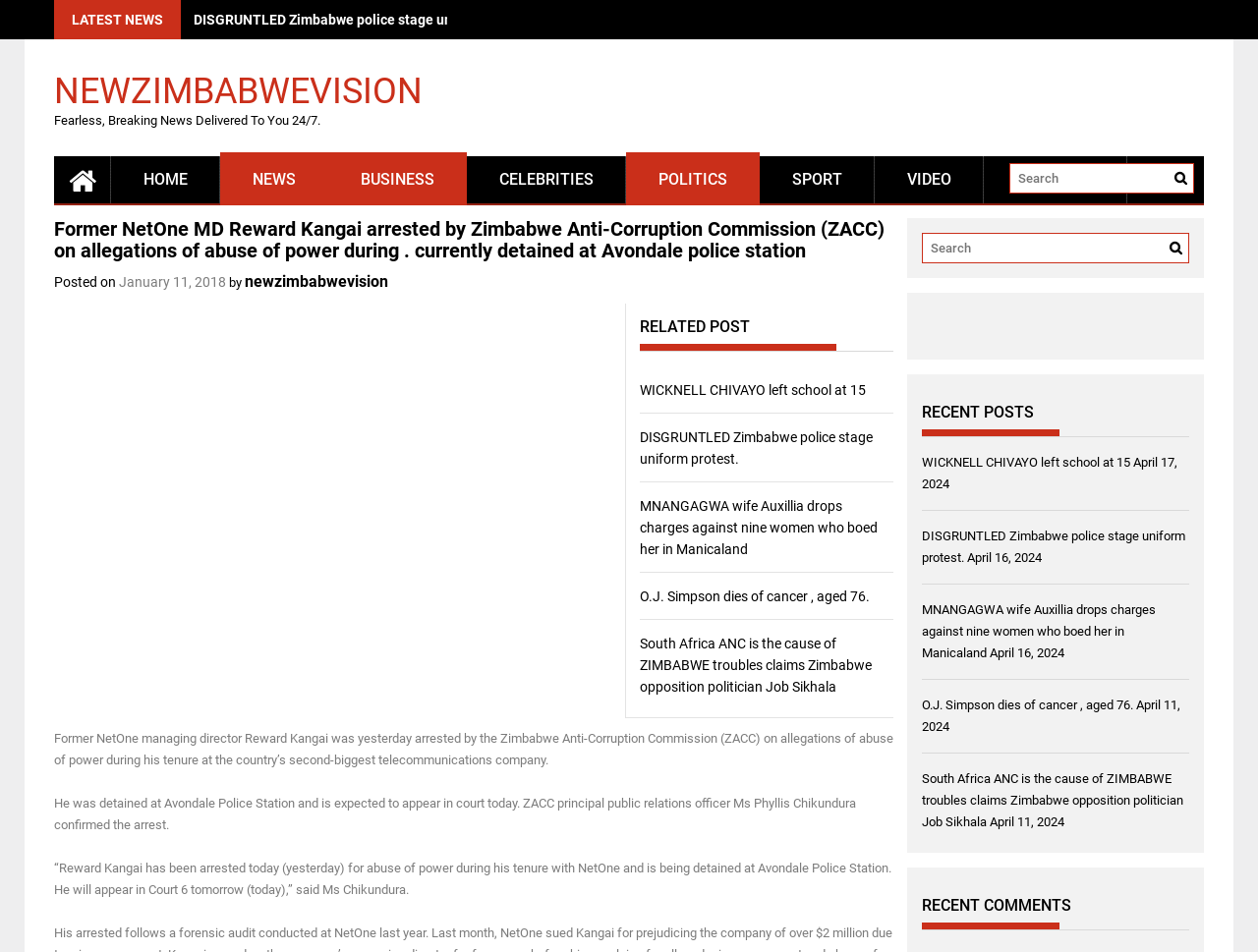What is the name of the person arrested by ZACC?
Please respond to the question with a detailed and thorough explanation.

The answer can be found in the heading of the webpage, which states 'Former NetOne MD Reward Kangai arrested by Zimbabwe Anti-Corruption Commission (ZACC) on allegations of abuse of power during. currently detained at Avondale police station'.